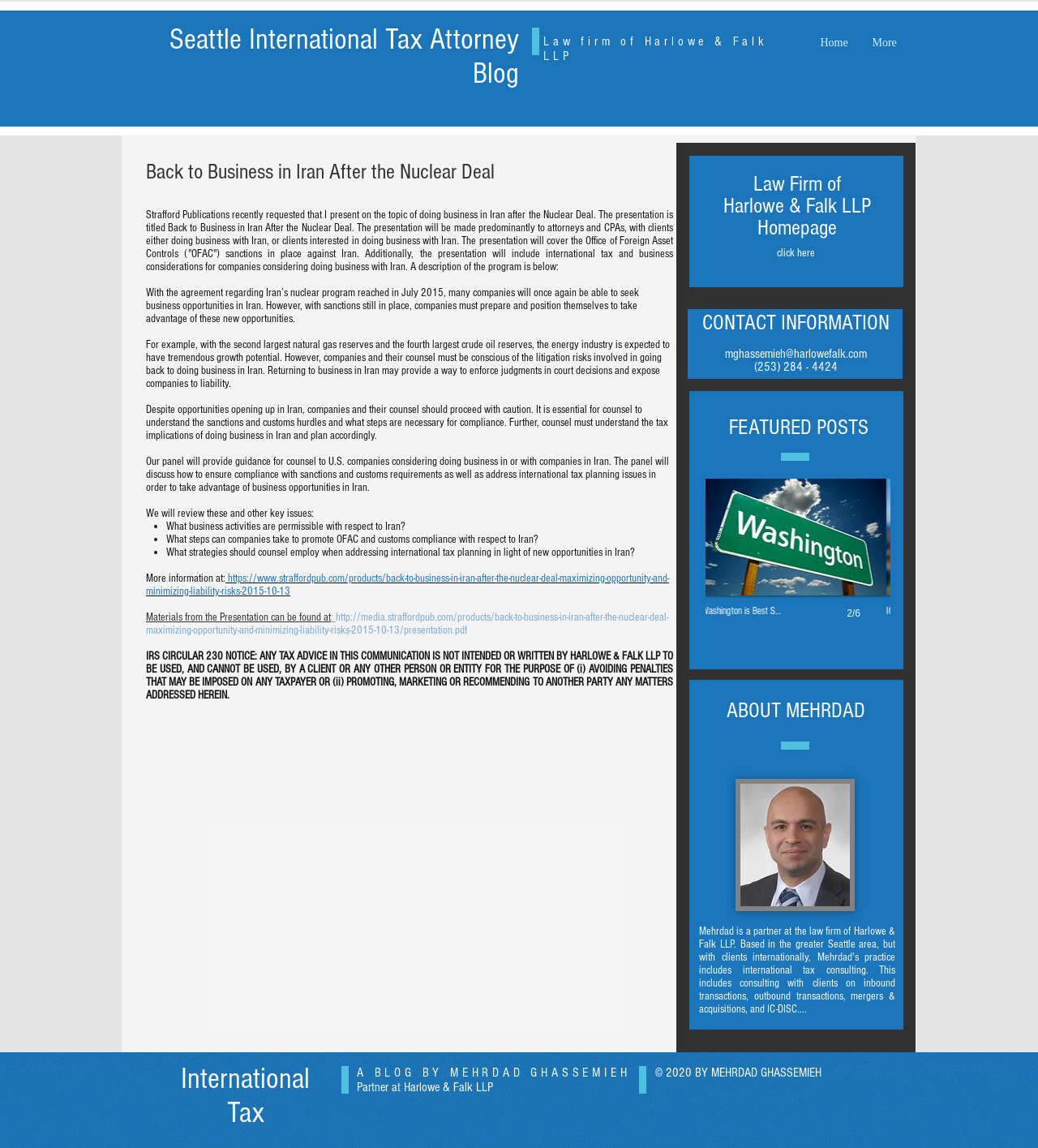Pinpoint the bounding box coordinates for the area that should be clicked to perform the following instruction: "Get in touch with Suzan-Lori Parks".

None